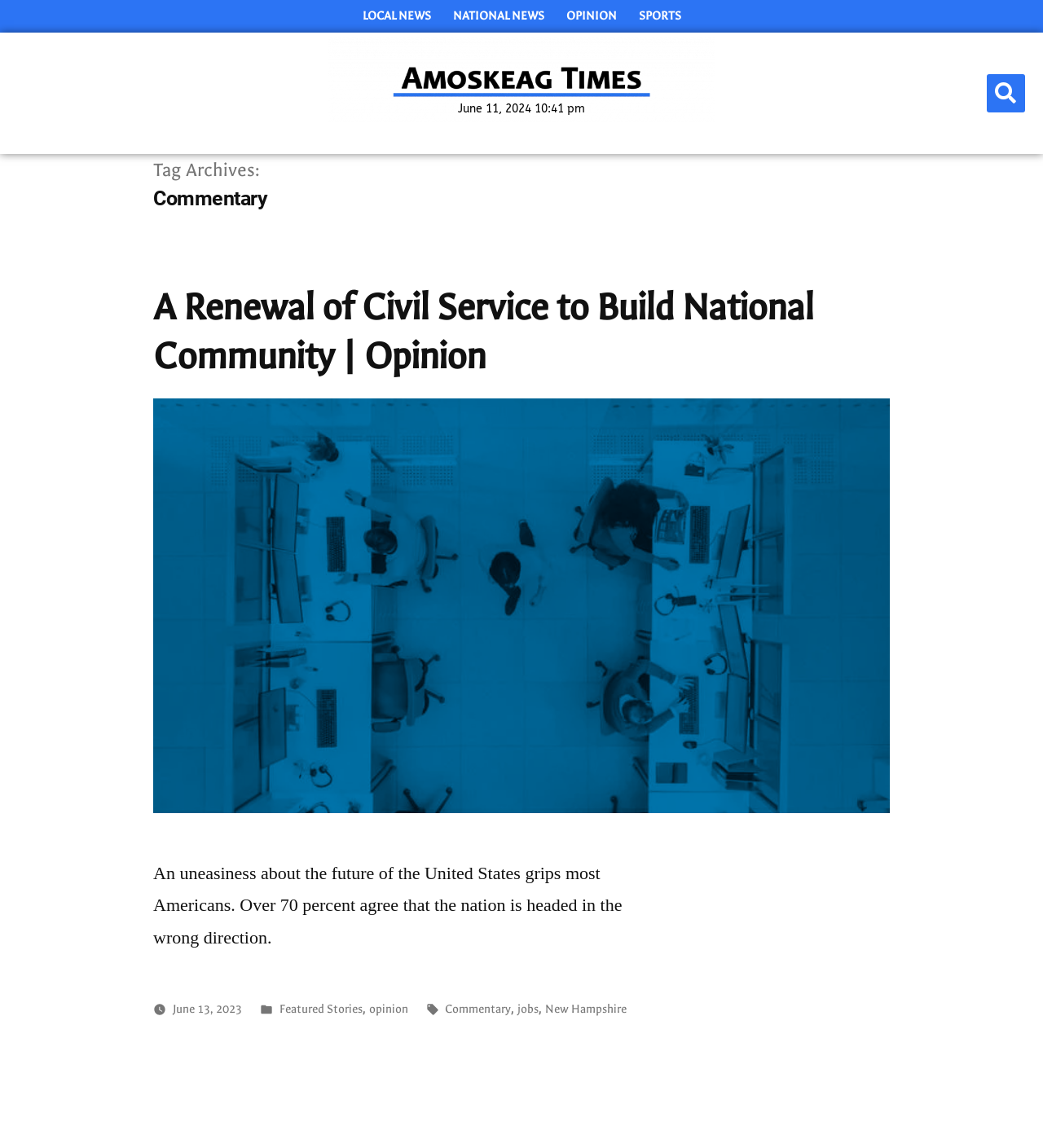Identify the main heading from the webpage and provide its text content.

Tag Archives:
Commentary